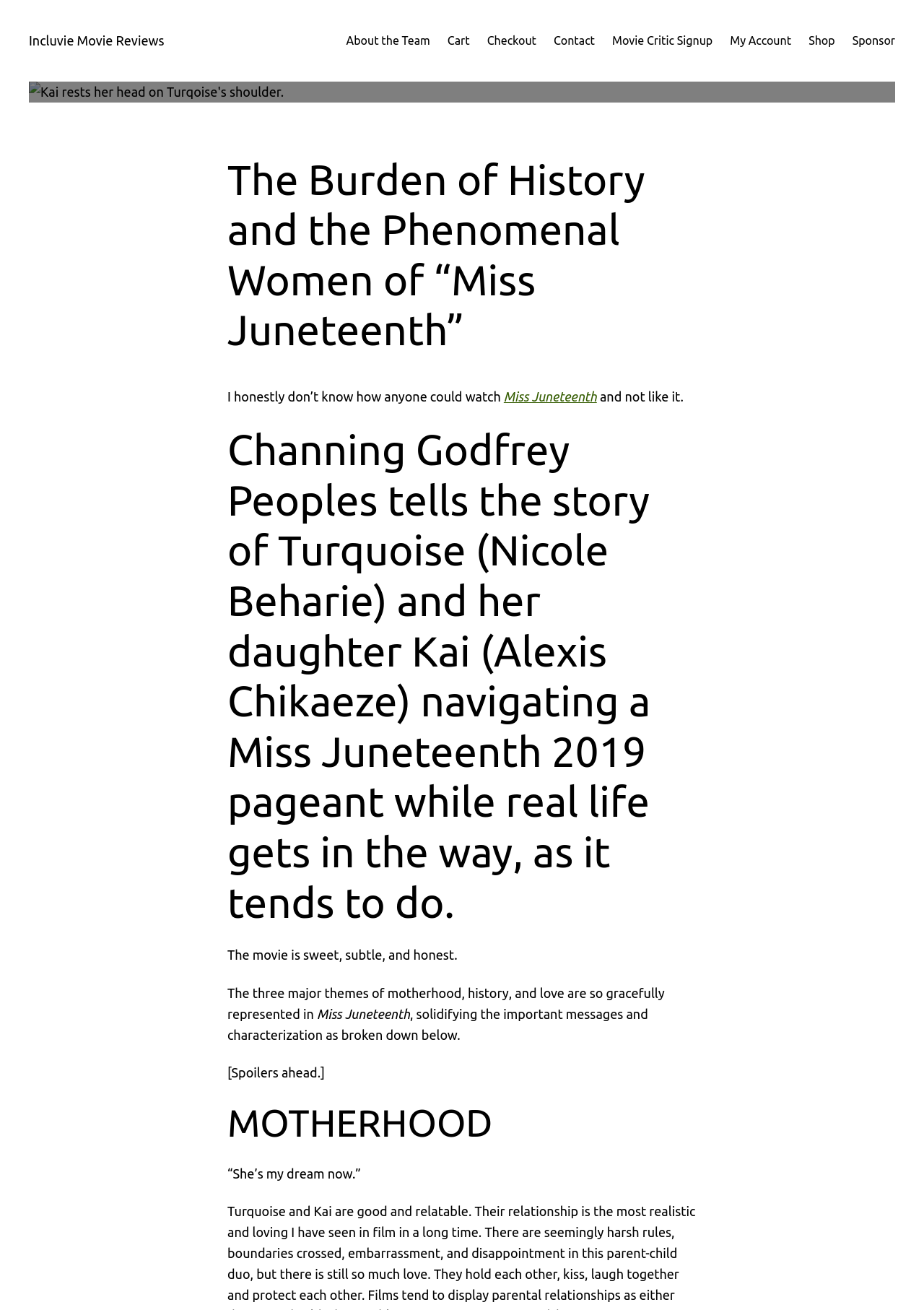Pinpoint the bounding box coordinates for the area that should be clicked to perform the following instruction: "Explore the 'Shop' section".

[0.875, 0.024, 0.904, 0.038]